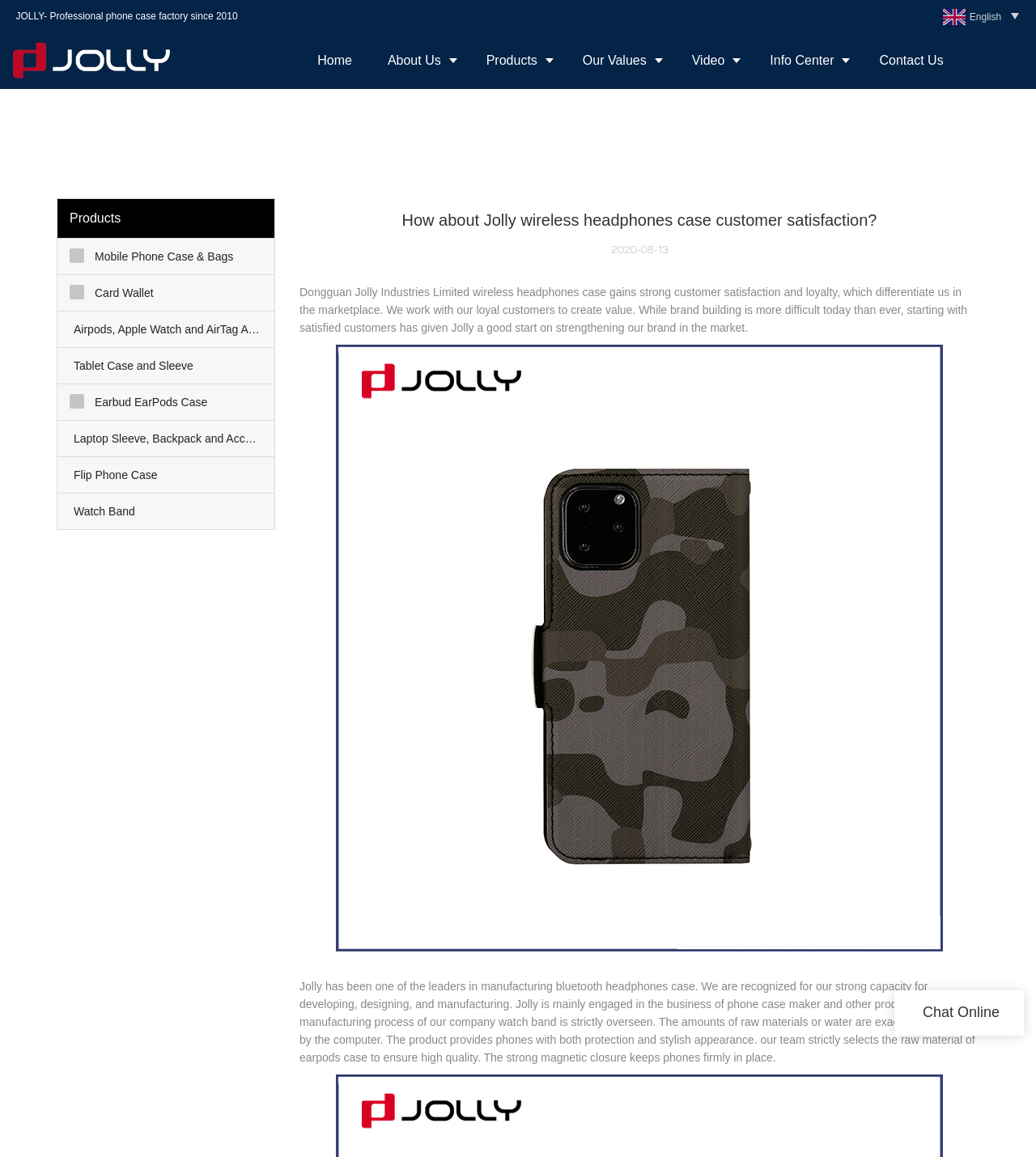What is the feature of the product?
Using the information from the image, provide a comprehensive answer to the question.

The text mentions that the product provides phones with both protection and stylish appearance, which are the features of the product.